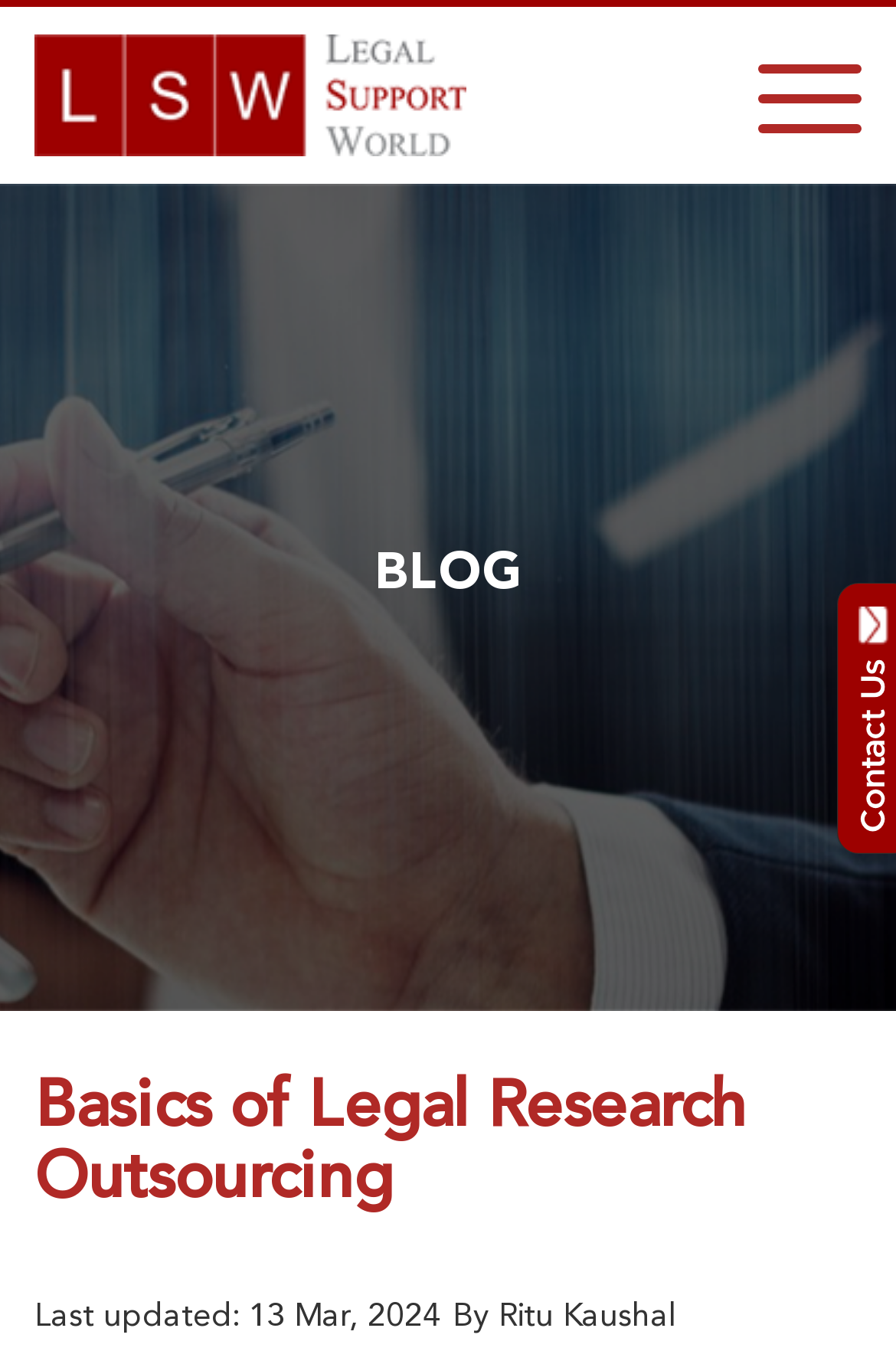How many links are there in the webpage?
Look at the image and respond with a single word or a short phrase.

3